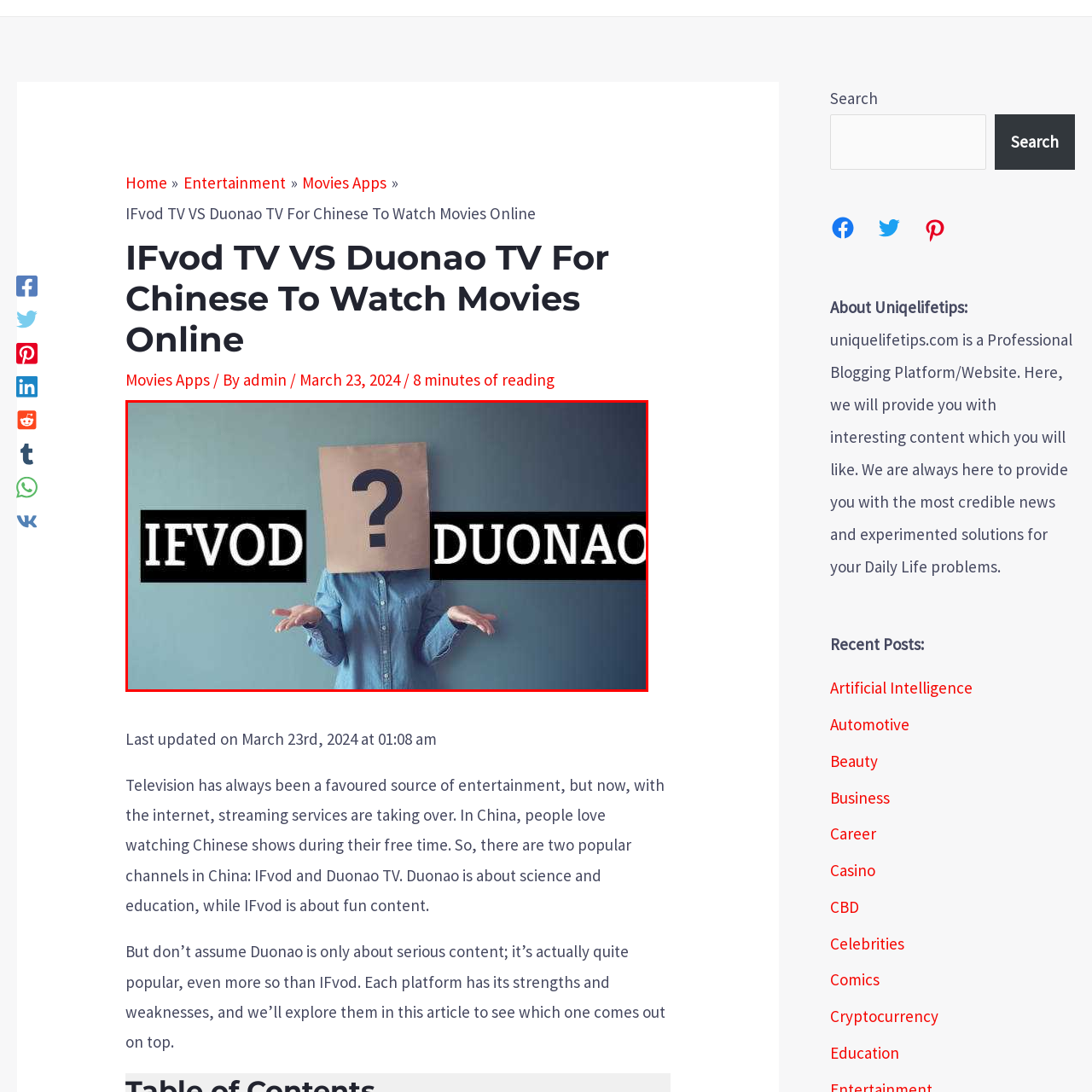What is the person's facial expression?
Please analyze the image within the red bounding box and offer a comprehensive answer to the question.

The person appears to express confusion or indecision, which is reinforced by the cardboard piece with a question mark on their head.